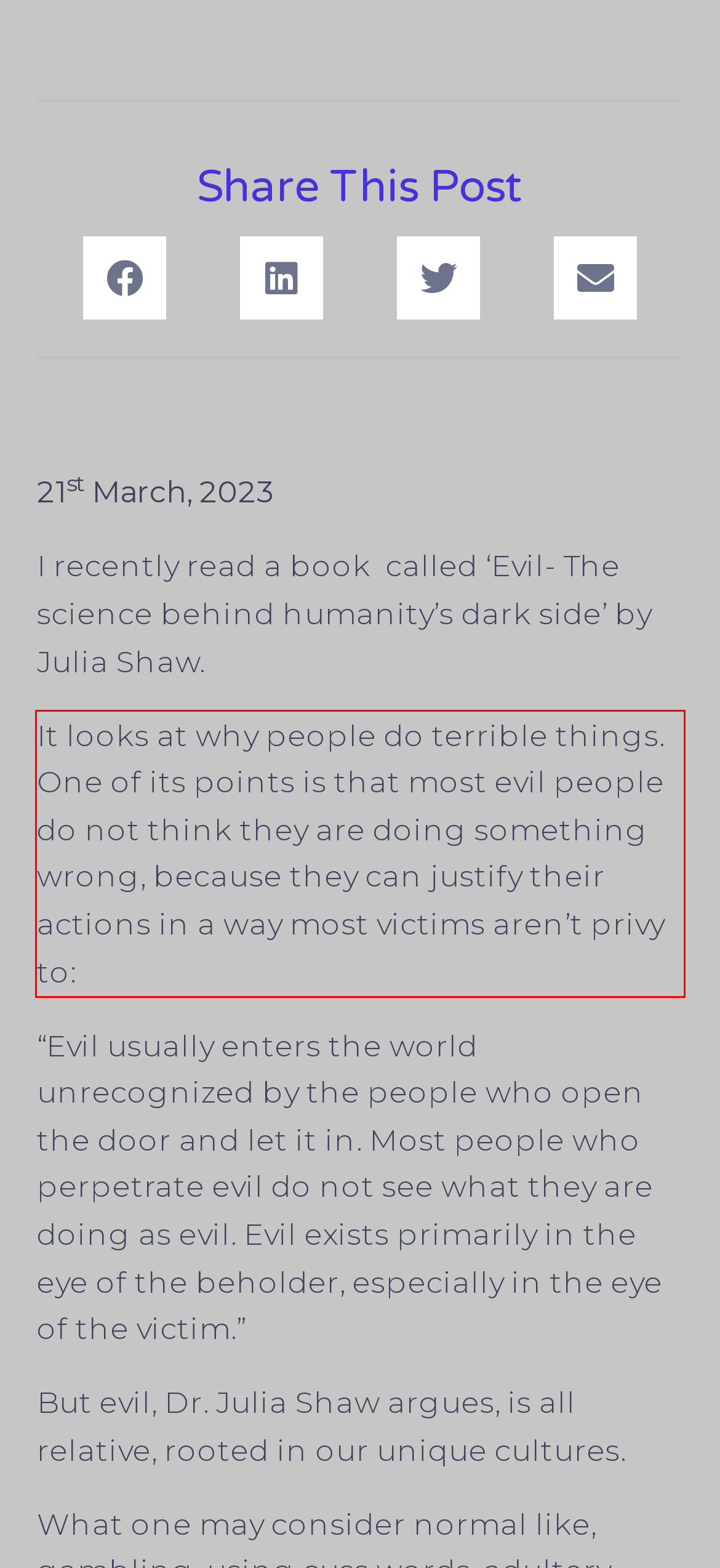You are presented with a screenshot containing a red rectangle. Extract the text found inside this red bounding box.

It looks at why people do terrible things. One of its points is that most evil people do not think they are doing something wrong, because they can justify their actions in a way most victims aren’t privy to: